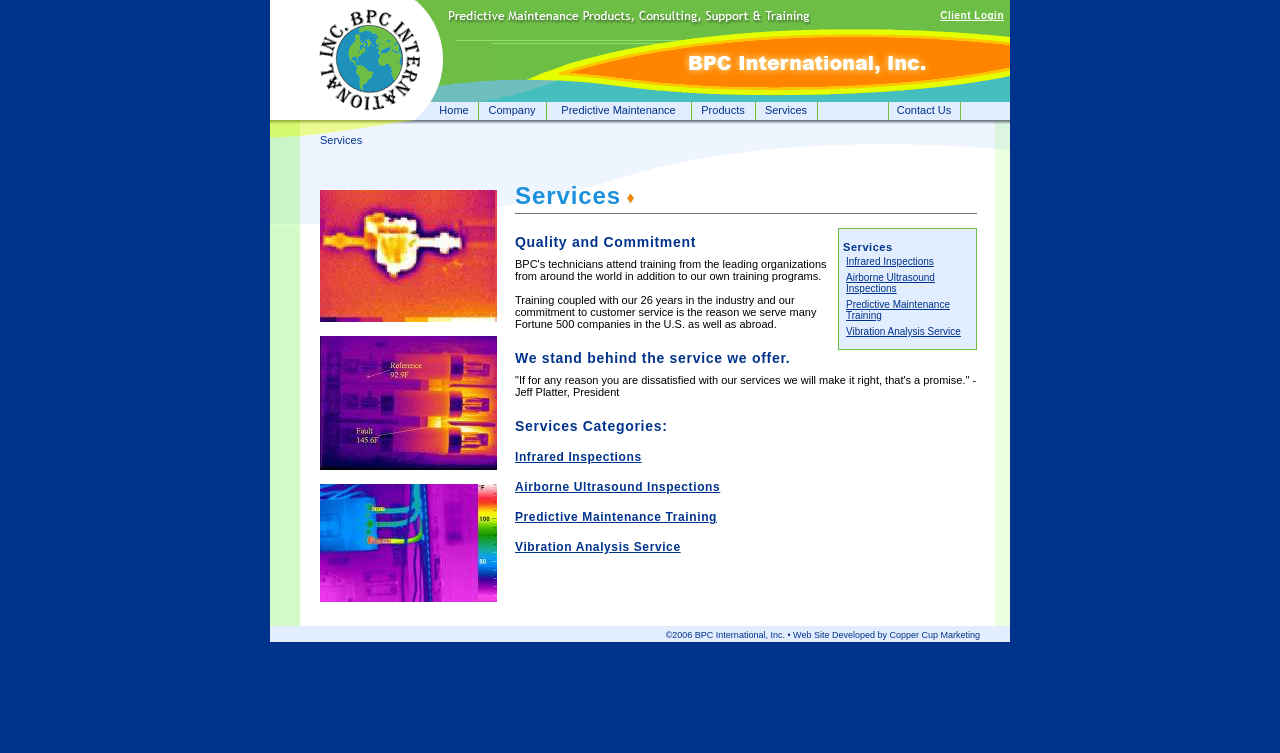Based on the provided description, "Copyright", find the bounding box of the corresponding UI element in the screenshot.

None